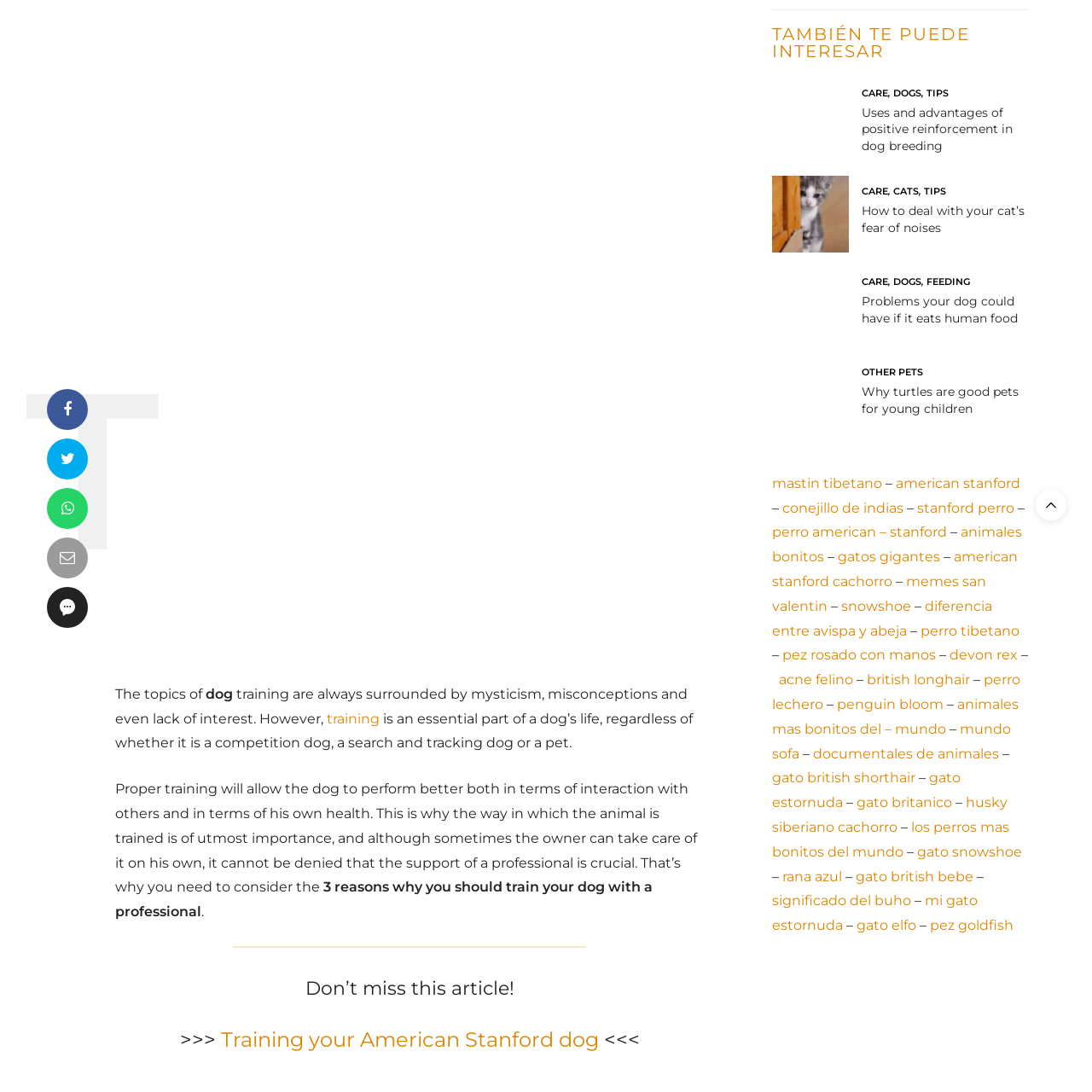Determine the bounding box coordinates for the HTML element described here: "perro american – stanford".

[0.707, 0.48, 0.867, 0.495]